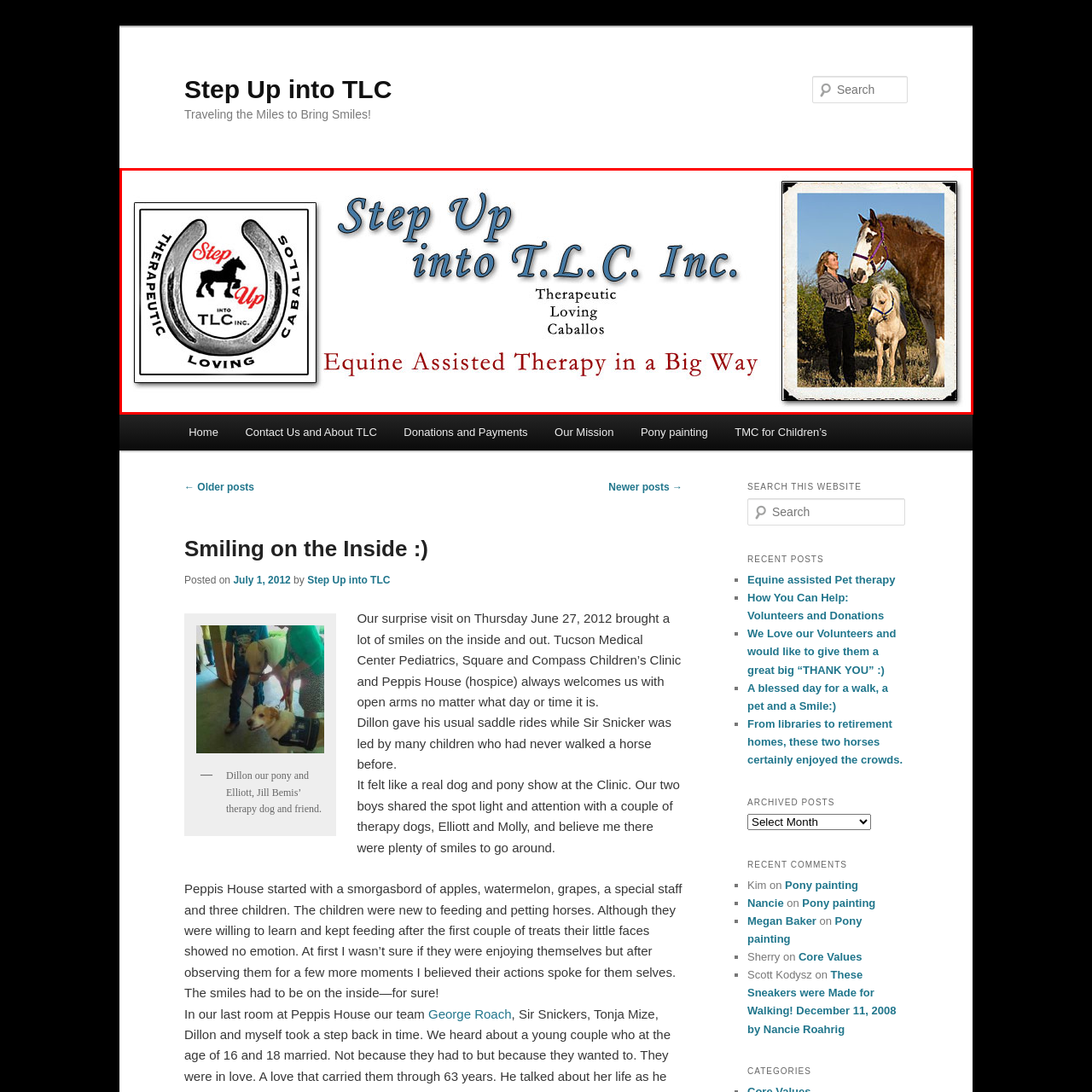Explain what is happening in the image inside the red outline in great detail.

The image features the logo and branding for "Step Up into TLC Inc.," an organization dedicated to equine-assisted therapy. The logo prominently displays a horseshoe symbol, illustrating its connection to horses and therapy. The text within the logo includes the name "Step Up into TLC" along with the phrases "Therapeutic Loving Caballos," indicating a focus on compassionate care and support through interactions with horses. 

Adjacent to the logo, a photograph depicts a woman engaged with a horse, highlighting the hands-on approach of the therapy the organization offers. This visual representation underscores the deep bond and therapeutic benefits that can arise from such interactions, embodying the ethos of providing emotional support and healing through equine therapy. Above all, the tagline "Equine Assisted Therapy in a Big Way" conveys the organization's commitment to impactful therapeutic experiences.